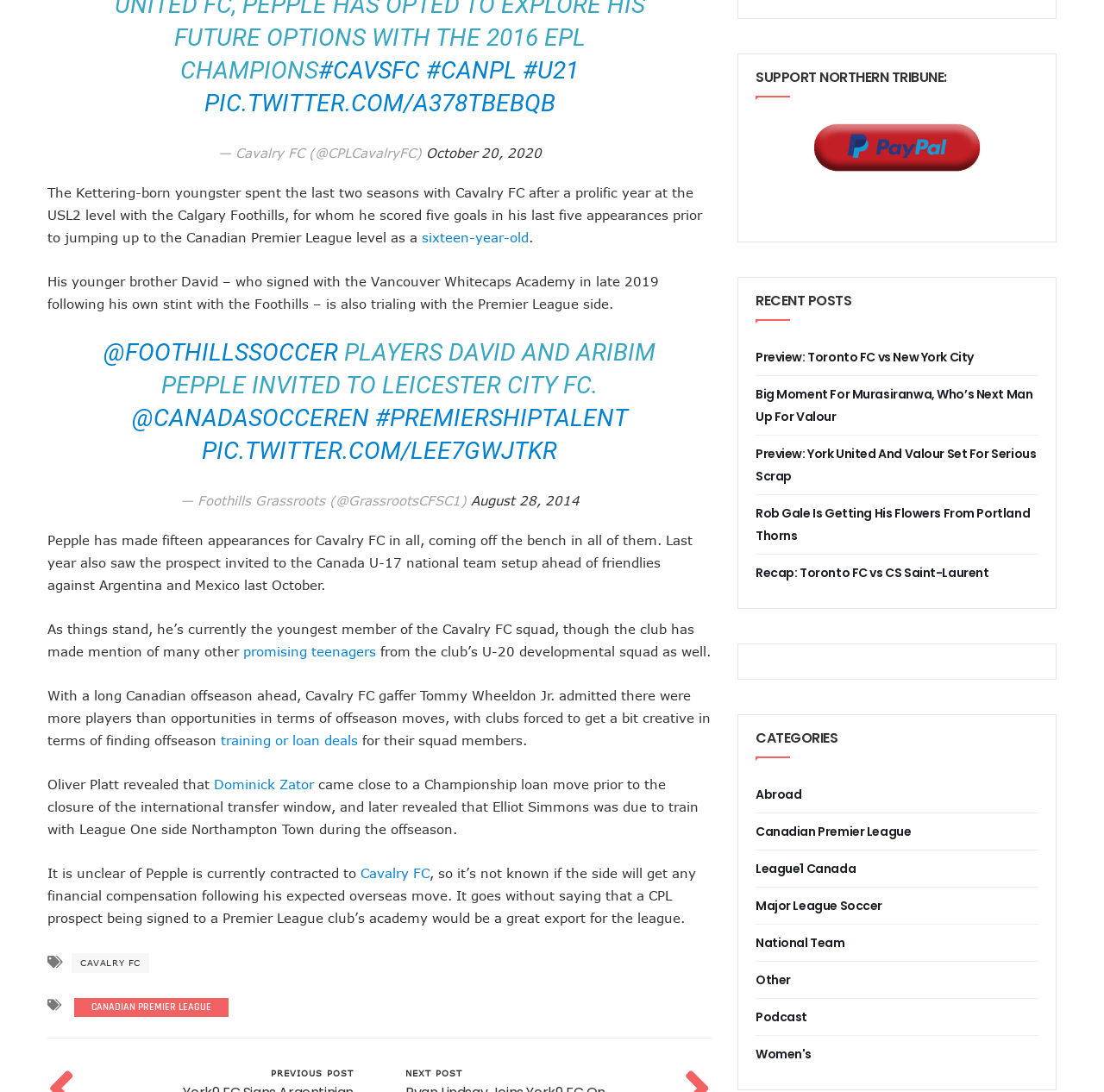Please specify the bounding box coordinates of the clickable region necessary for completing the following instruction: "Click the link to Cavalry FC's Twitter page". The coordinates must consist of four float numbers between 0 and 1, i.e., [left, top, right, bottom].

[0.197, 0.133, 0.386, 0.147]